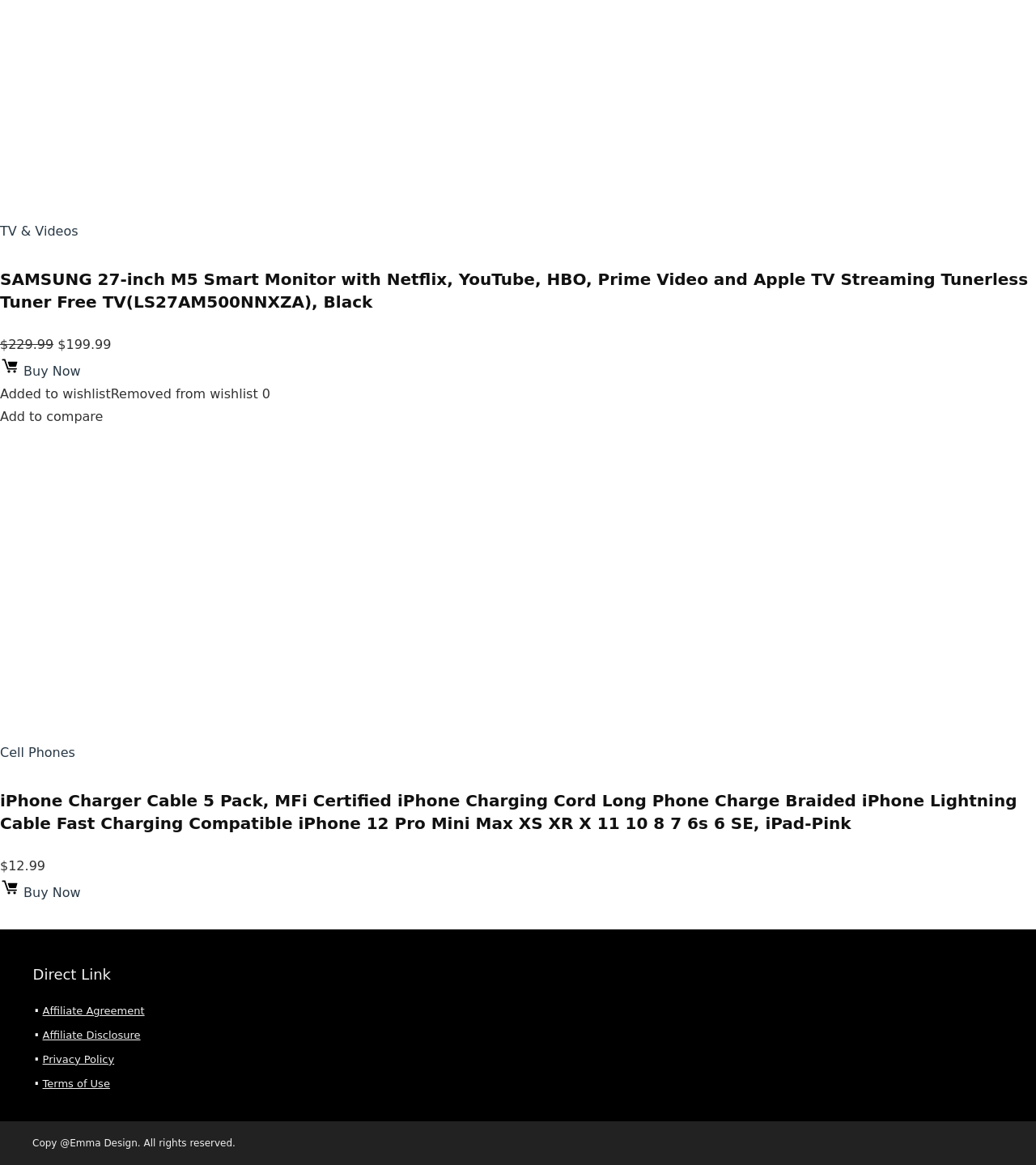Locate the bounding box coordinates of the element to click to perform the following action: 'Check the copyright information'. The coordinates should be given as four float values between 0 and 1, in the form of [left, top, right, bottom].

[0.031, 0.976, 0.227, 0.986]